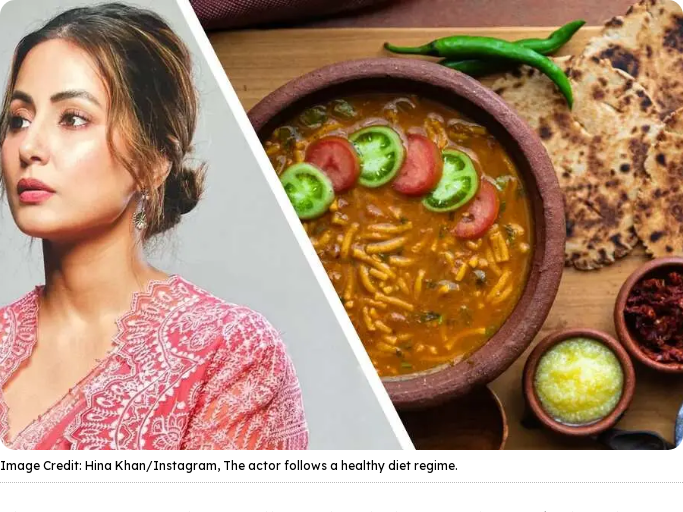What is Hina Khan's lifestyle reflected in the image?
Provide a detailed answer to the question, using the image to inform your response.

The caption highlights Hina Khan's commitment to a balanced diet, reflecting her lifestyle as both a fitness enthusiast and a dedicated foodie, which is evident from the image featuring her in a traditional attire and a platter of healthy food.